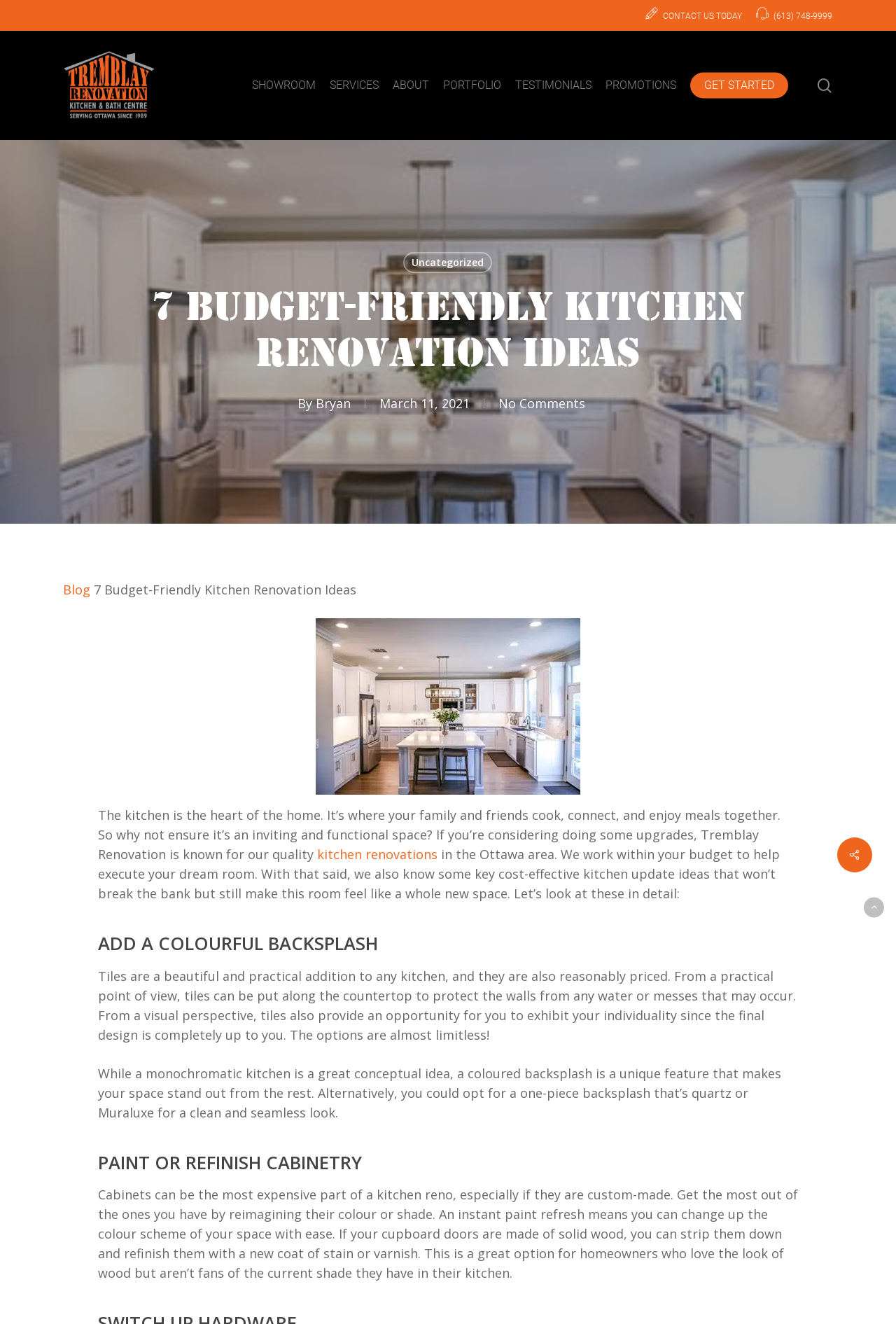Please respond in a single word or phrase: 
What is the purpose of tiles in a kitchen?

Protect walls from water and messes